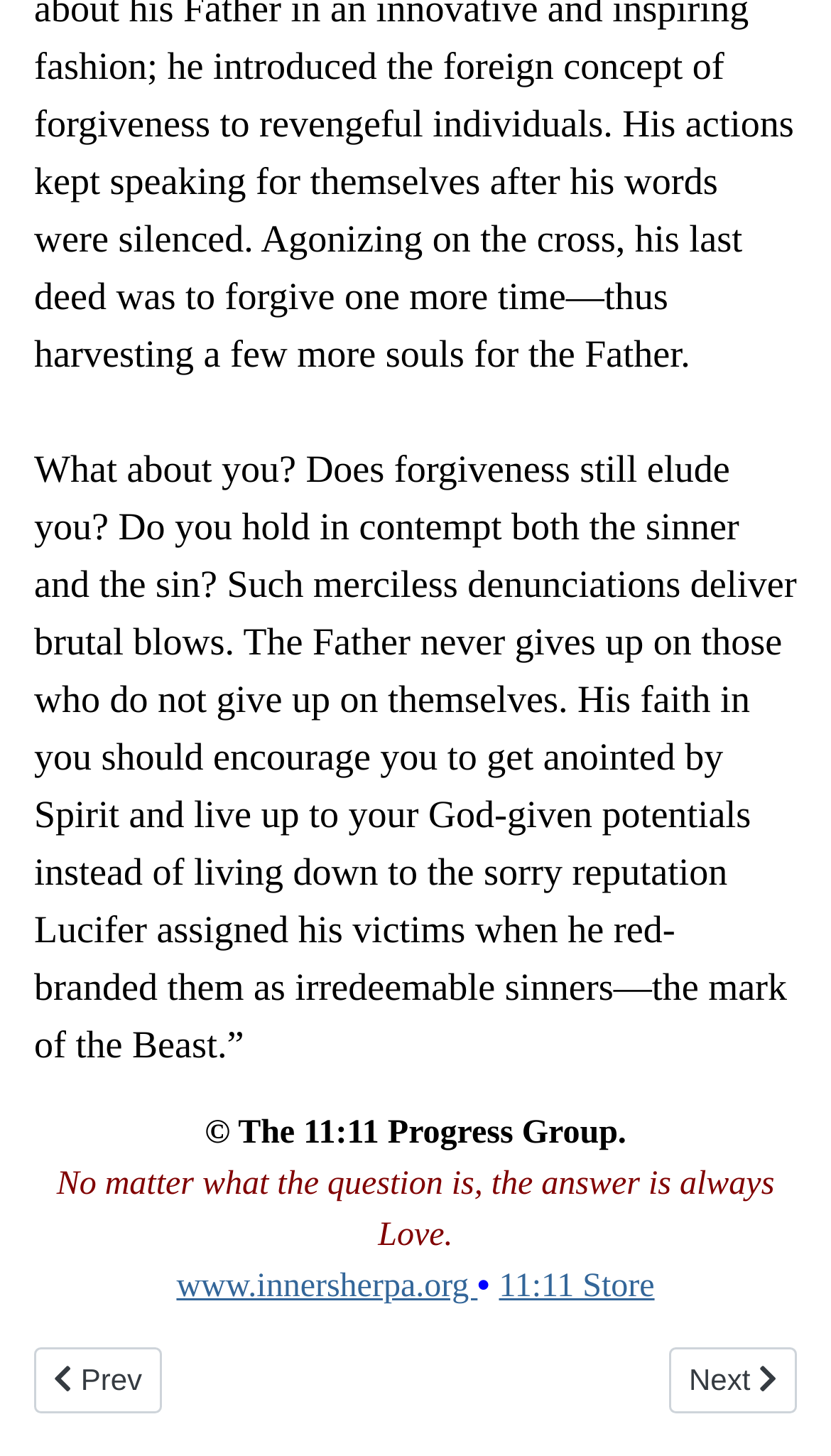Provide a single word or phrase to answer the given question: 
How many links are present at the bottom of the page?

4